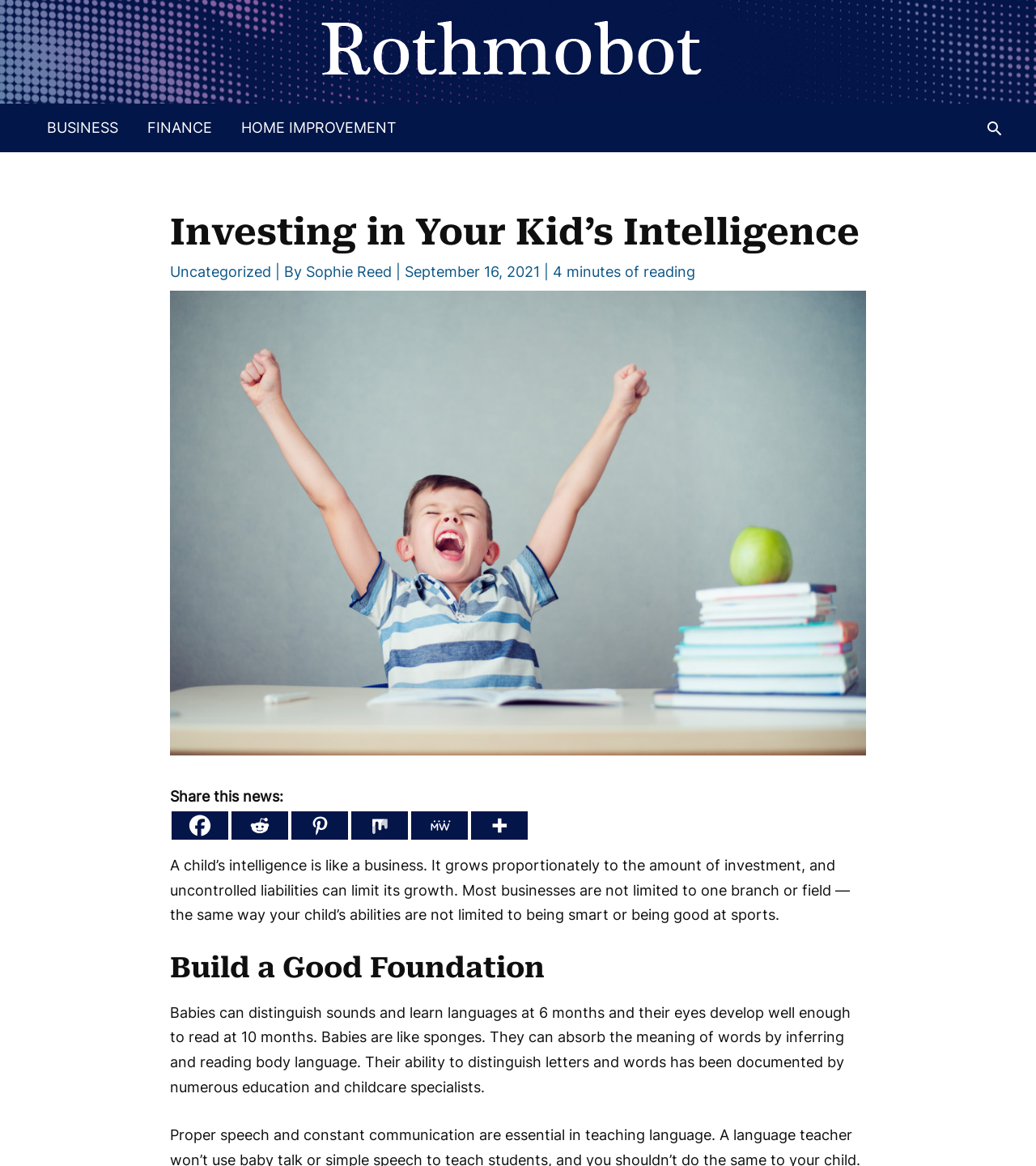Give a short answer to this question using one word or a phrase:
How many social media platforms are available for sharing?

6